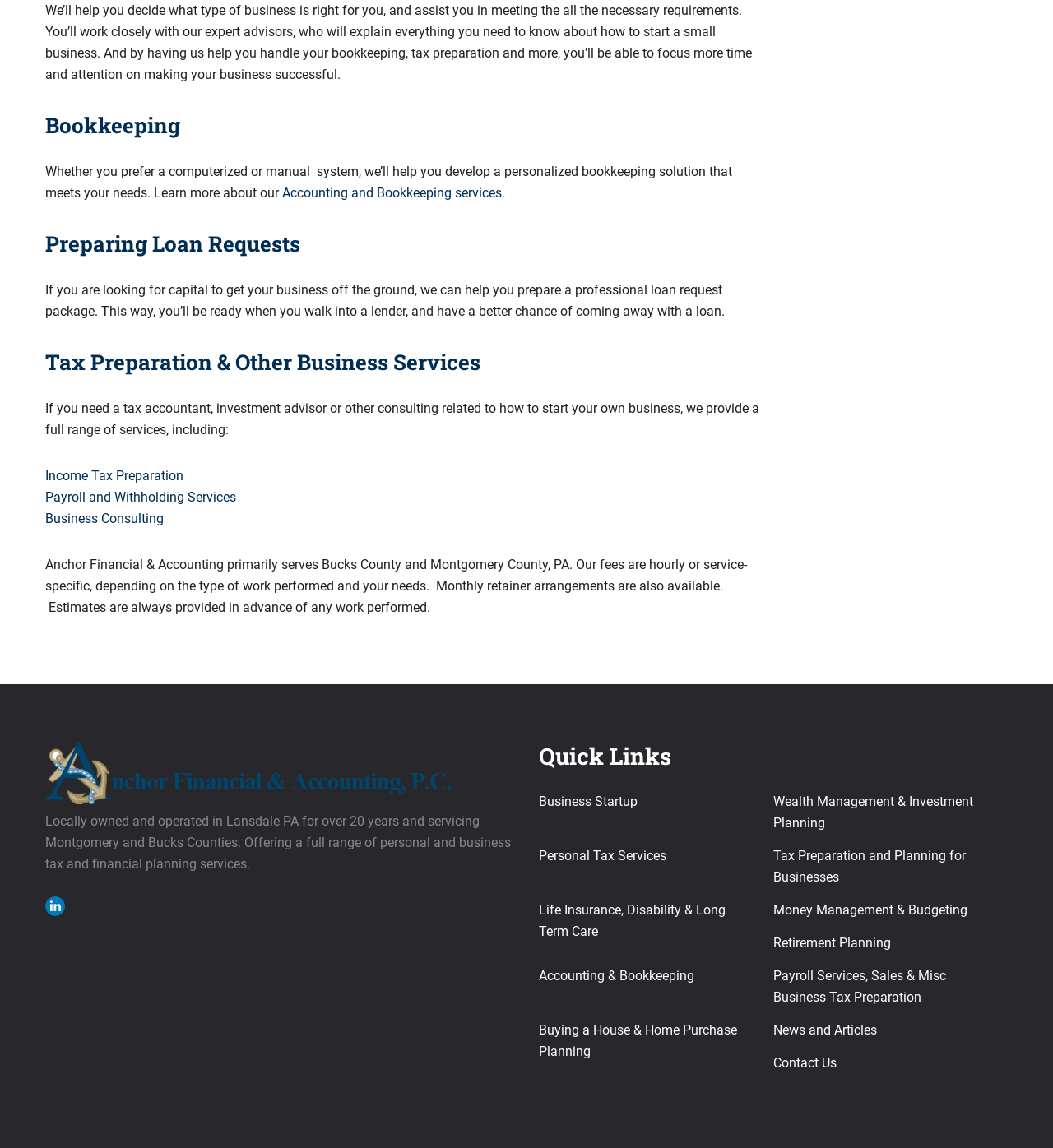Please locate the bounding box coordinates of the element that should be clicked to achieve the given instruction: "Contact Us".

[0.734, 0.919, 0.795, 0.933]